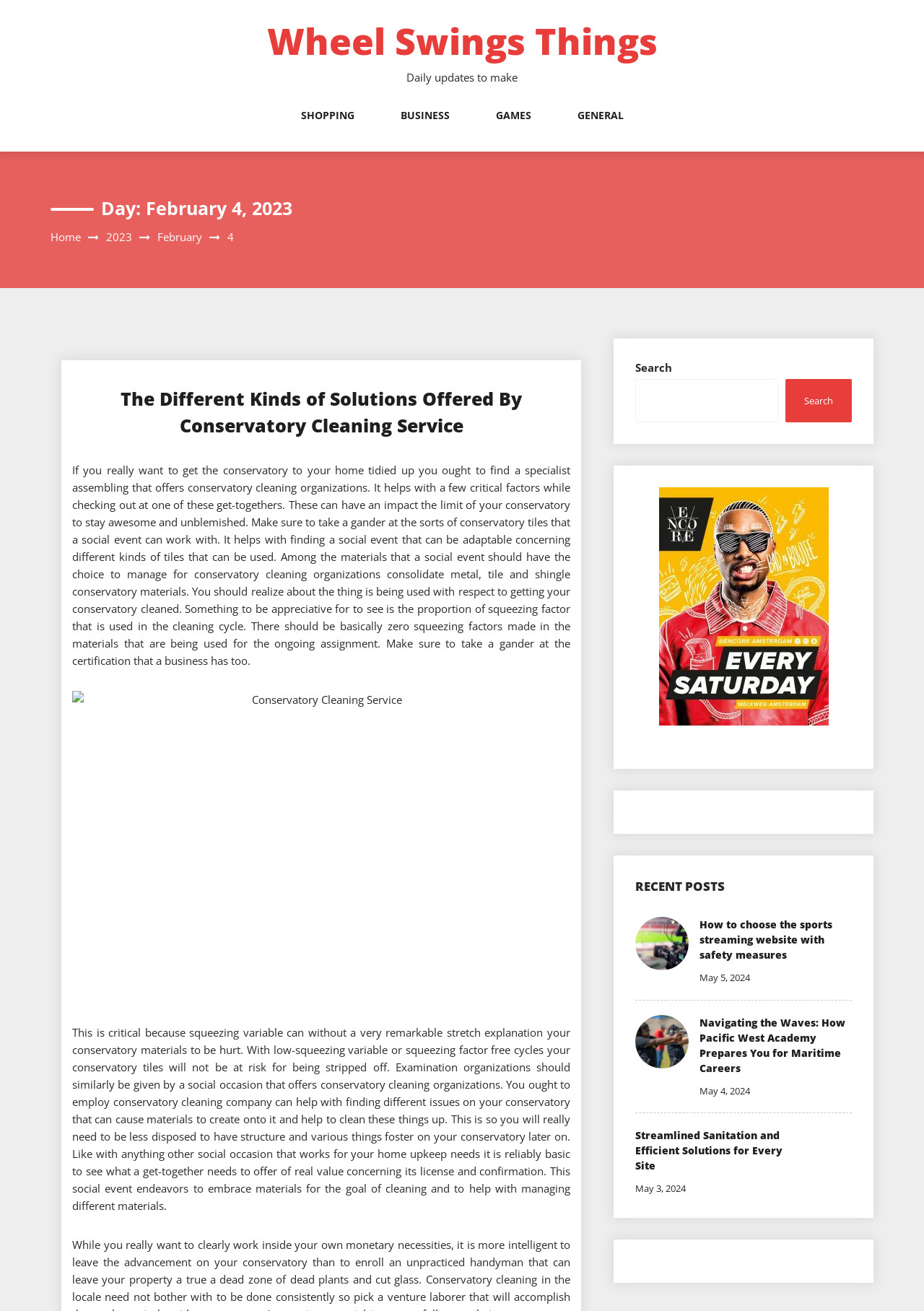Determine the bounding box coordinates of the UI element described by: "Wheel Swings Things".

[0.289, 0.013, 0.711, 0.05]